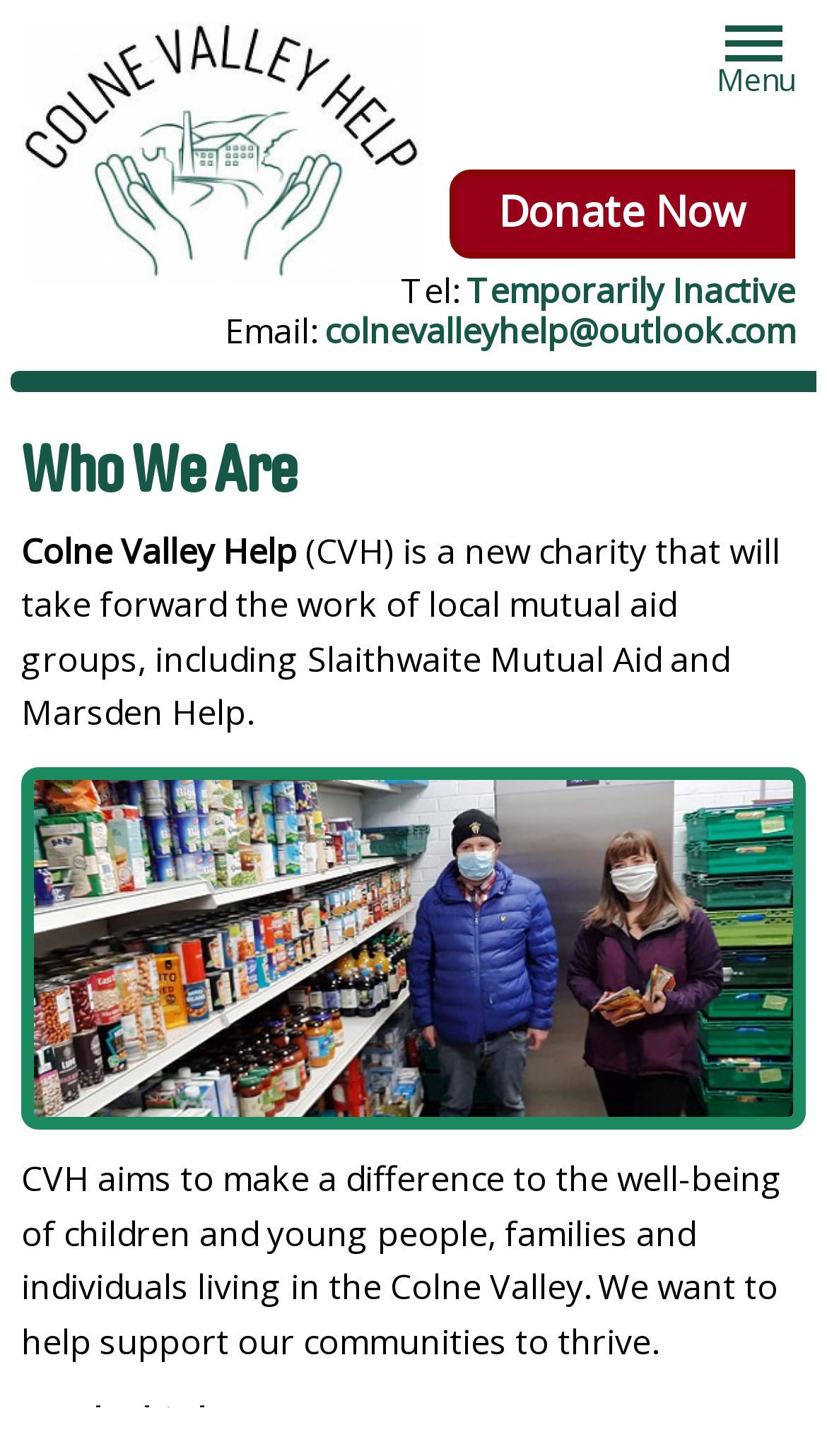Articulate a detailed summary of the webpage's content and design.

The webpage is the home page for Colne Valley Help, a charity organization based in Slaithwaite, Kirklees, UK. At the top left corner, there is a logo of Colne Valley Help. On the top right corner, there is a menu and a "Donate Now" button. Below the menu, there is contact information, including a temporarily inactive phone number, an email address, and a link to the email address.

Below the contact information, there is a heading "Who We Are" followed by a brief introduction to Colne Valley Help, which is a new charity that will take forward the work of local mutual aid groups. The introduction is accompanied by a logo of CVH.

Further down, there is a link that describes the services provided by Colne Valley Help, including assistance with food, financial advice, and other services. This link is accompanied by an image. Below the link, there is a statement that outlines the aims of Colne Valley Help, which is to make a difference to the well-being of children and young people, families, and individuals living in the Colne Valley. The statement is followed by a sentence that explains how they achieve their aims.

There are two images on the page, one is the logo of Colne Valley Help at the top left corner, and the other is an image related to the services provided by Colne Valley Help. There are also several links on the page, including a "Donate Now" button, a link to the email address, and a link that describes the services provided by Colne Valley Help.